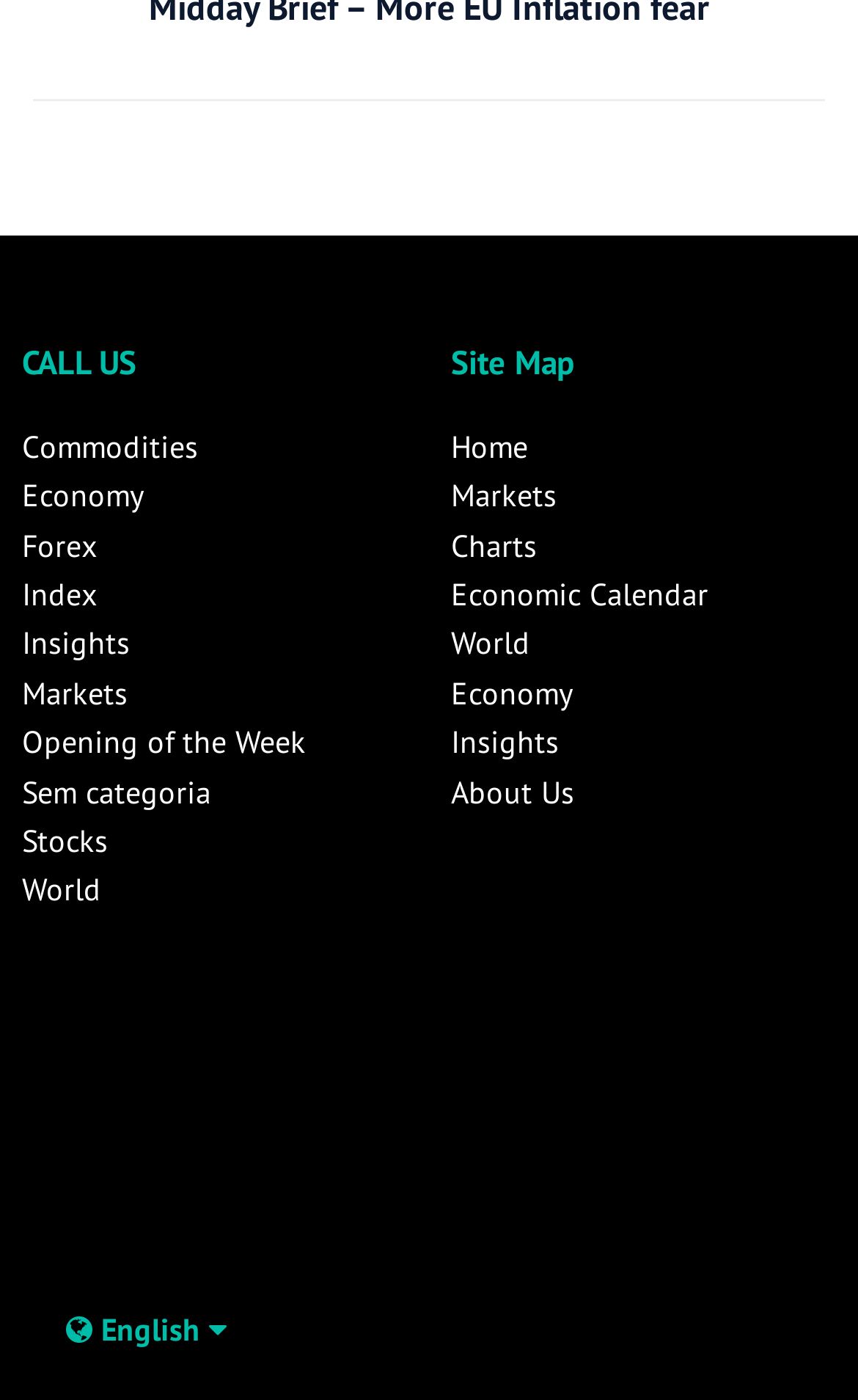Determine the bounding box coordinates of the clickable region to execute the instruction: "Click on the 'Site Map' heading". The coordinates should be four float numbers between 0 and 1, denoted as [left, top, right, bottom].

[0.526, 0.247, 0.974, 0.27]